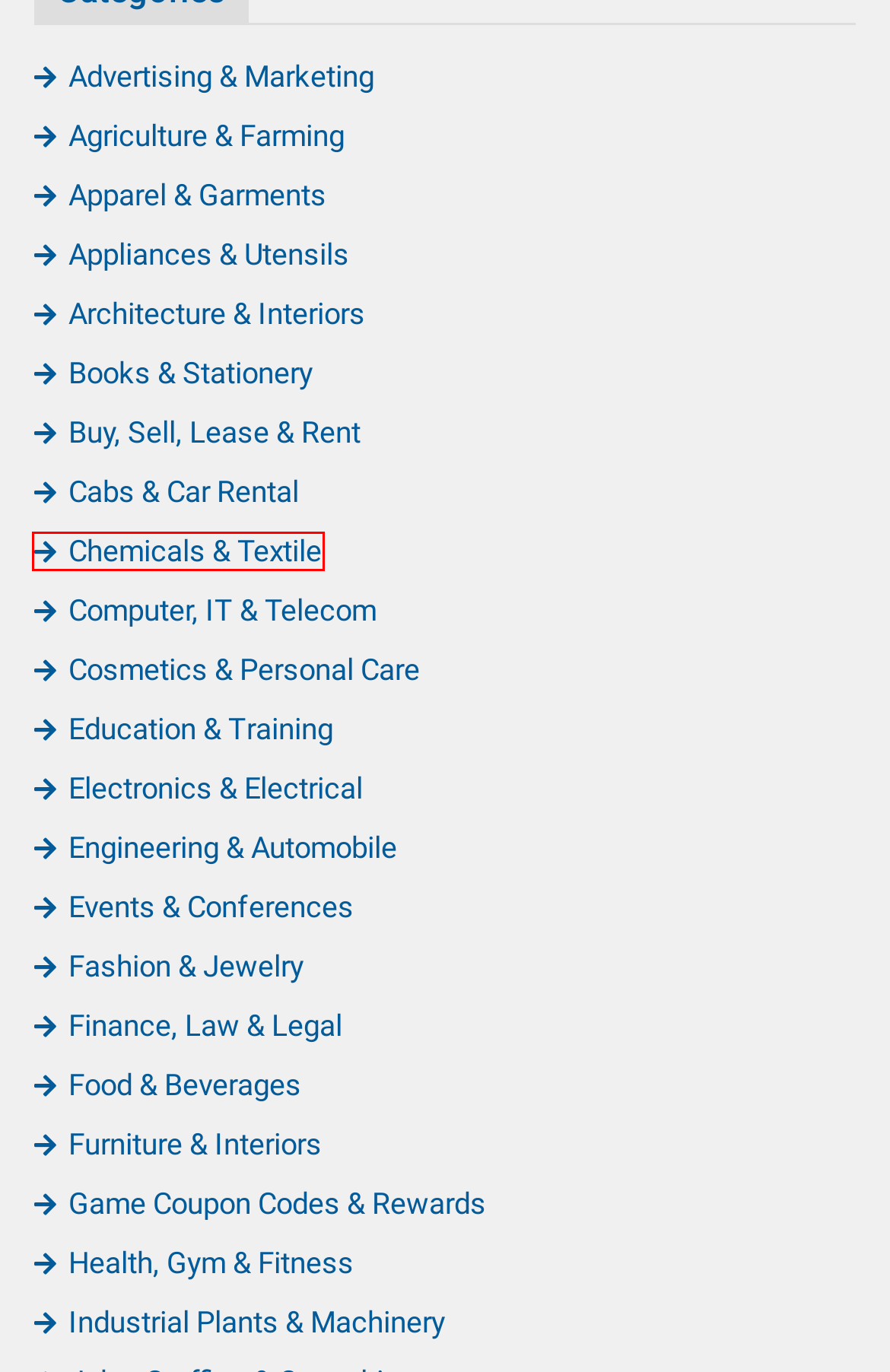Look at the screenshot of a webpage with a red bounding box and select the webpage description that best corresponds to the new page after clicking the element in the red box. Here are the options:
A. Health, Gym & Fitness – Advertise on Digital Media Platform to Reach Marketing Goal
B. Books & Stationery – Advertise on Digital Media Platform to Reach Marketing Goal
C. Cabs & Car Rental – Advertise on Digital Media Platform to Reach Marketing Goal
D. Architecture & Interiors – Advertise on Digital Media Platform to Reach Marketing Goal
E. Electronics & Electrical – Advertise on Digital Media Platform to Reach Marketing Goal
F. Game Coupon Codes & Rewards – Advertise on Digital Media Platform to Reach Marketing Goal
G. Chemicals & Textile – Advertise on Digital Media Platform to Reach Marketing Goal
H. Apparel & Garments – Advertise on Digital Media Platform to Reach Marketing Goal

G